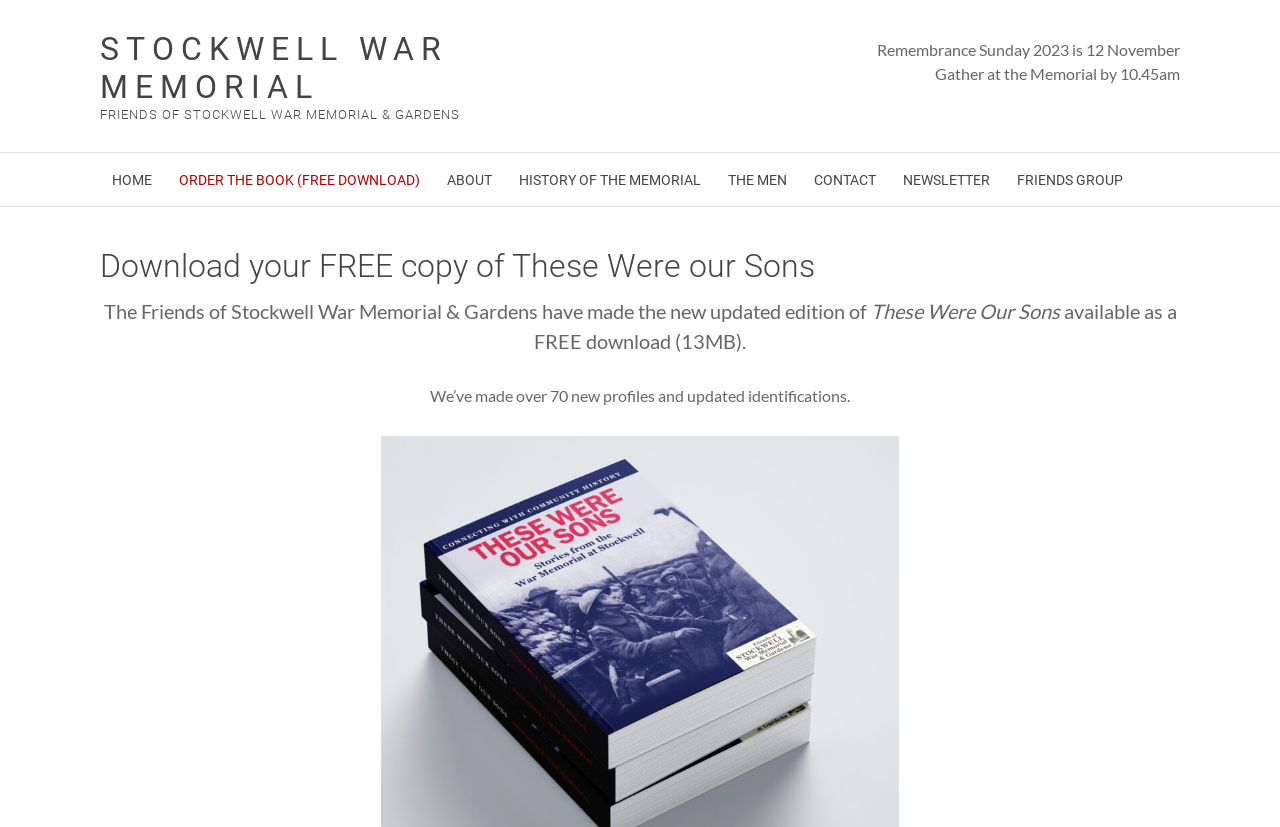Could you specify the bounding box coordinates for the clickable section to complete the following instruction: "Learn about the HISTORY OF THE MEMORIAL"?

[0.396, 0.185, 0.557, 0.25]